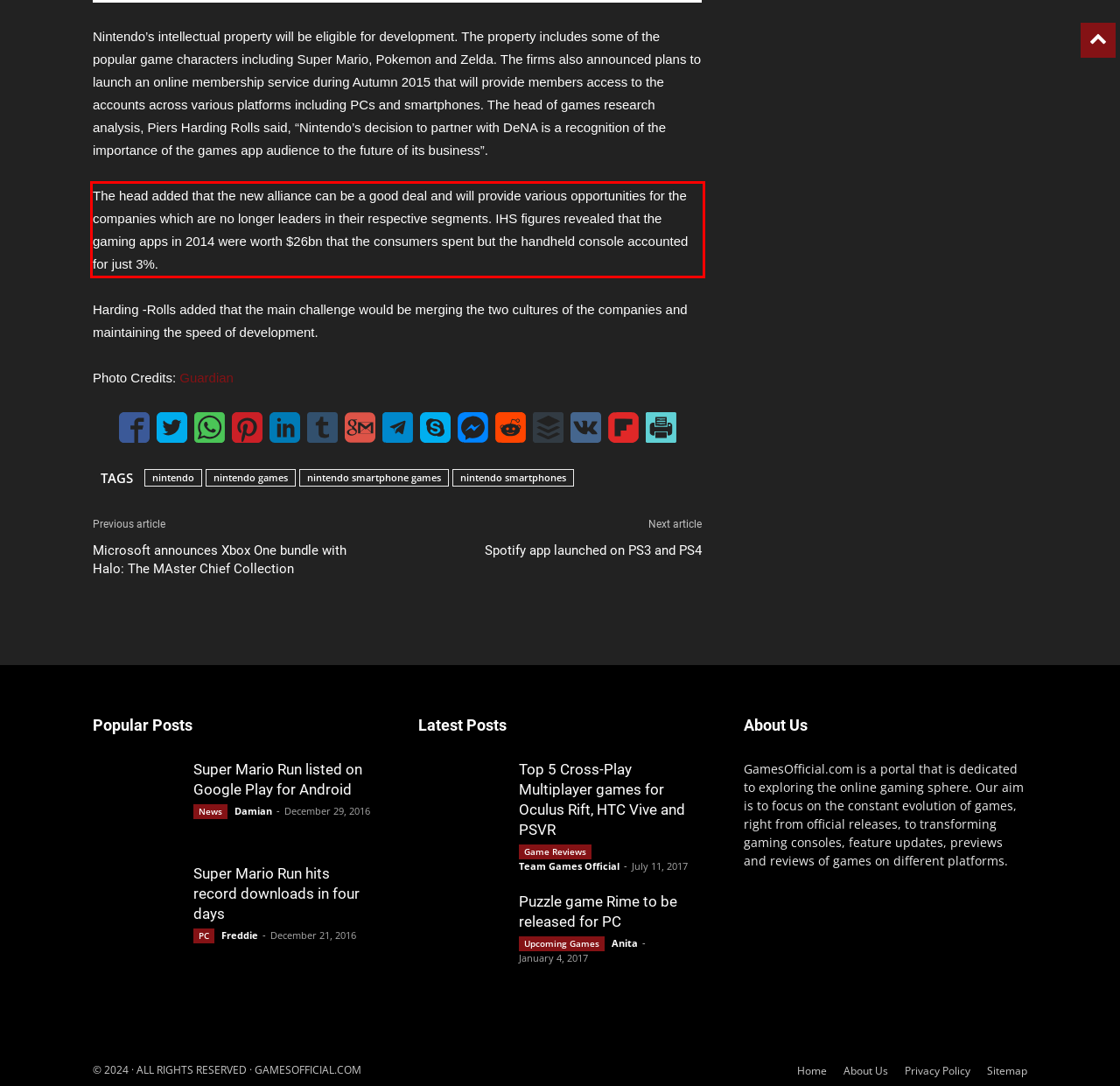Identify and extract the text within the red rectangle in the screenshot of the webpage.

The head added that the new alliance can be a good deal and will provide various opportunities for the companies which are no longer leaders in their respective segments. IHS figures revealed that the gaming apps in 2014 were worth $26bn that the consumers spent but the handheld console accounted for just 3%.